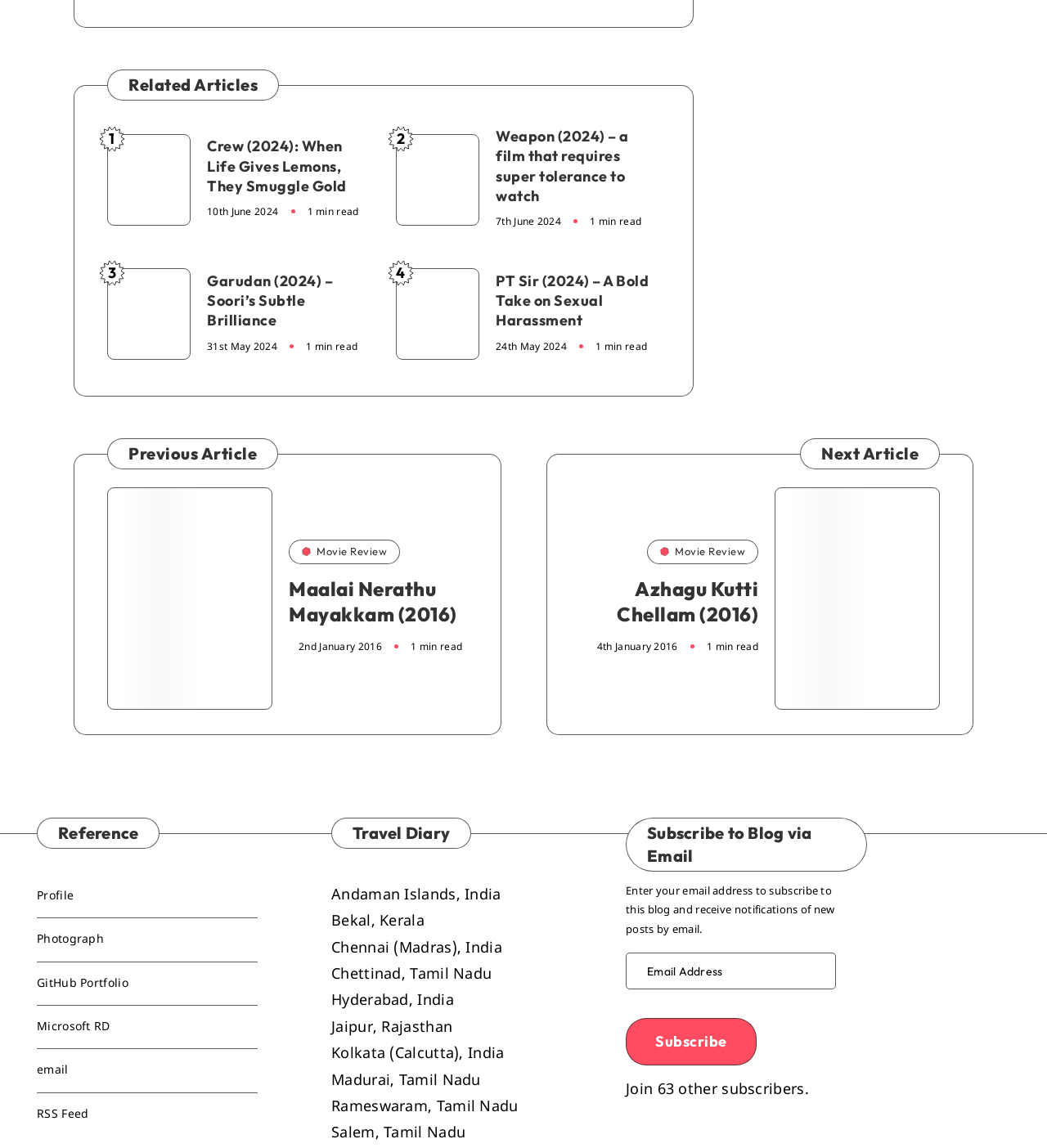Answer the question below using just one word or a short phrase: 
What is the purpose of the section at the bottom of the webpage?

Subscribe to Blog via Email